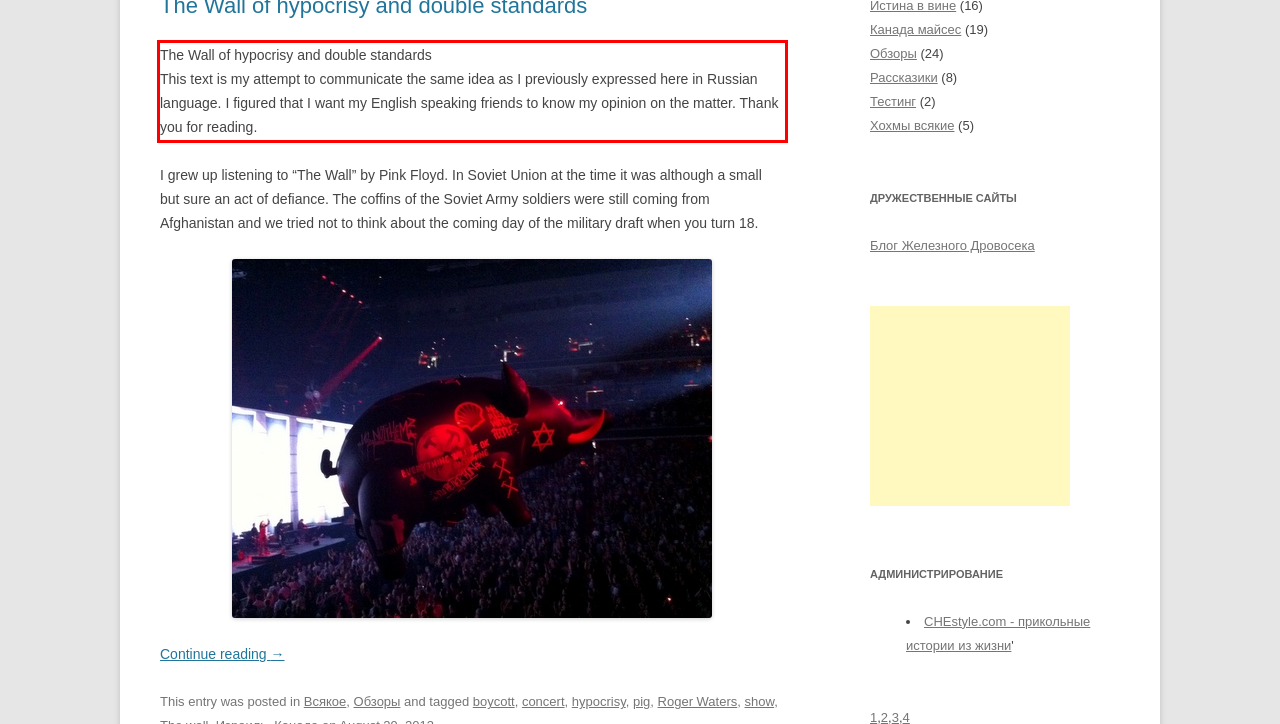Please recognize and transcribe the text located inside the red bounding box in the webpage image.

The Wall of hypocrisy and double standards This text is my attempt to communicate the same idea as I previously expressed here in Russian language. I figured that I want my English speaking friends to know my opinion on the matter. Thank you for reading.